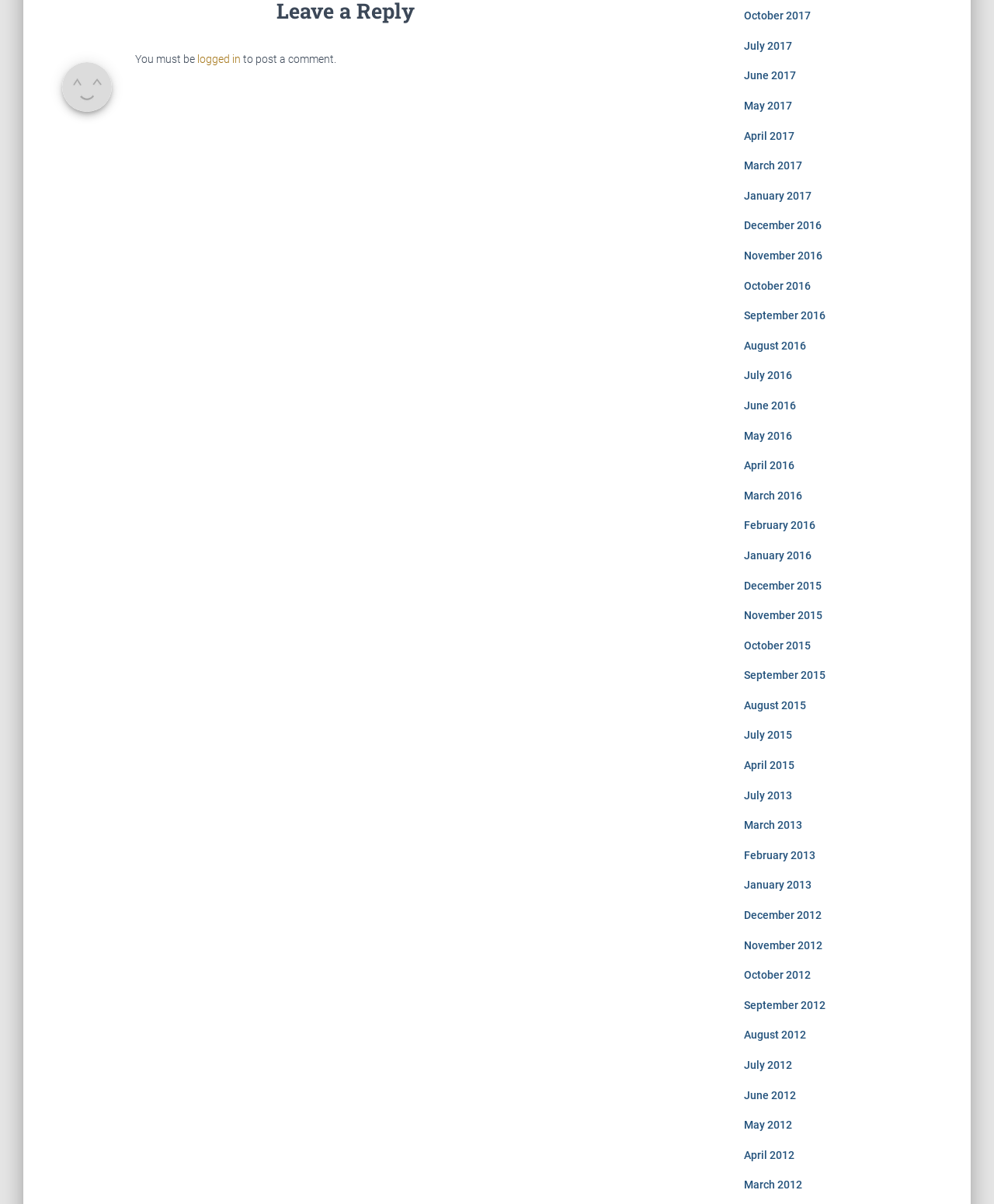What is required to post a comment?
Please provide a single word or phrase based on the screenshot.

Logged in